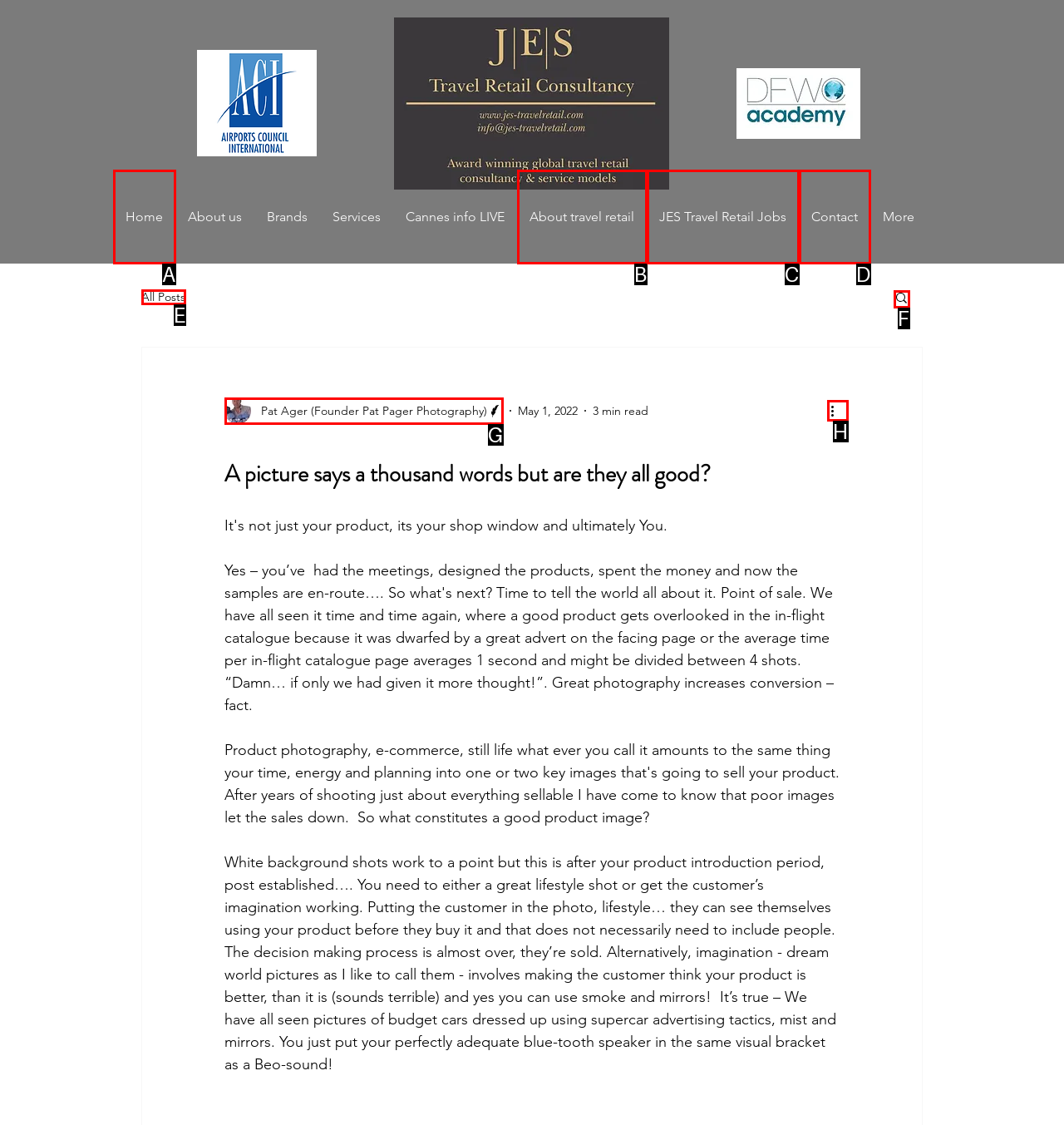Which HTML element should be clicked to fulfill the following task: Read more about the blog post?
Reply with the letter of the appropriate option from the choices given.

H